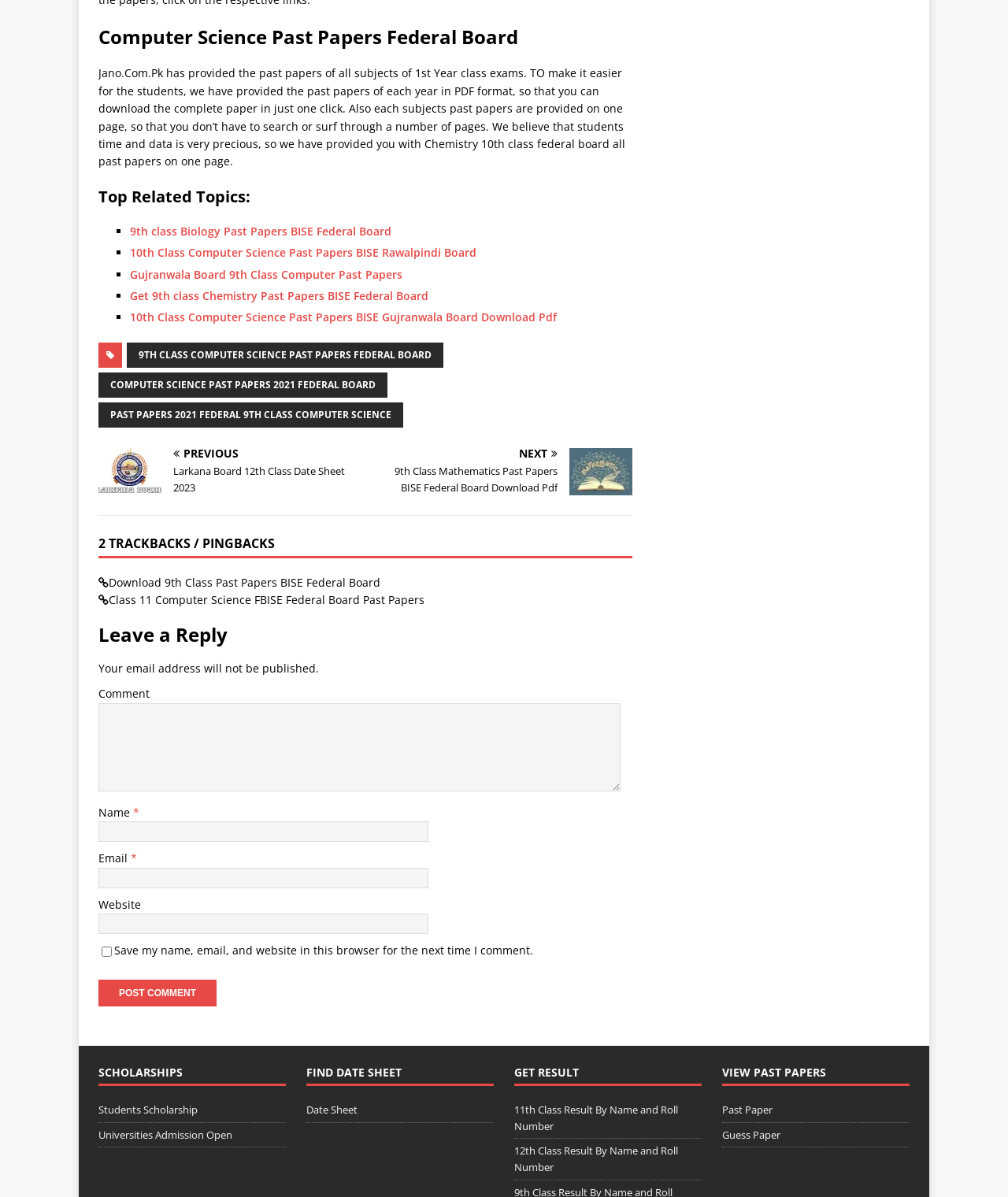Can you pinpoint the bounding box coordinates for the clickable element required for this instruction: "Leave a reply"? The coordinates should be four float numbers between 0 and 1, i.e., [left, top, right, bottom].

[0.098, 0.522, 0.627, 0.538]